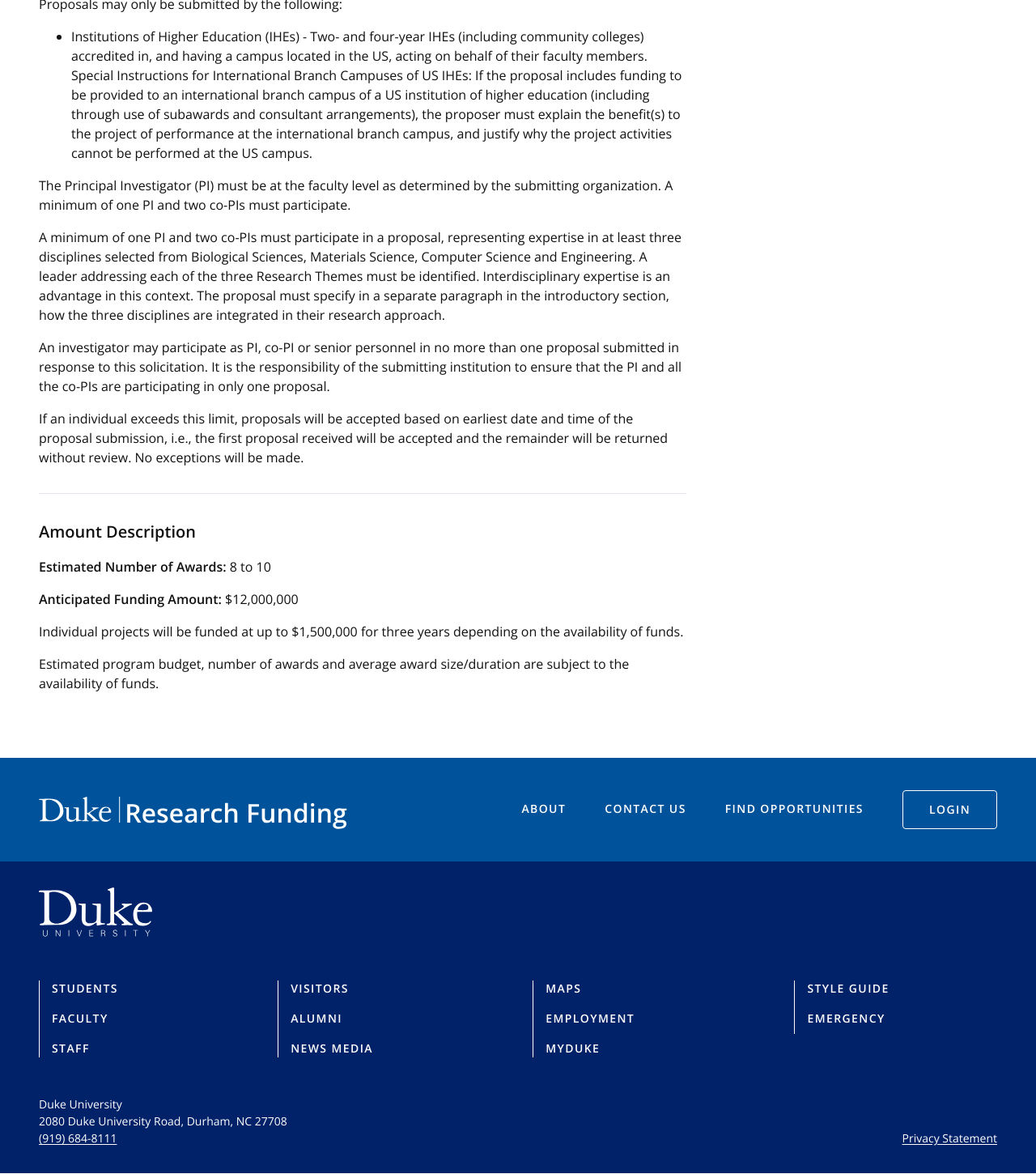Based on the visual content of the image, answer the question thoroughly: How many awards are expected to be given?

The text mentions that 'Estimated Number of Awards: 8 to 10' which indicates the expected number of awards to be given.